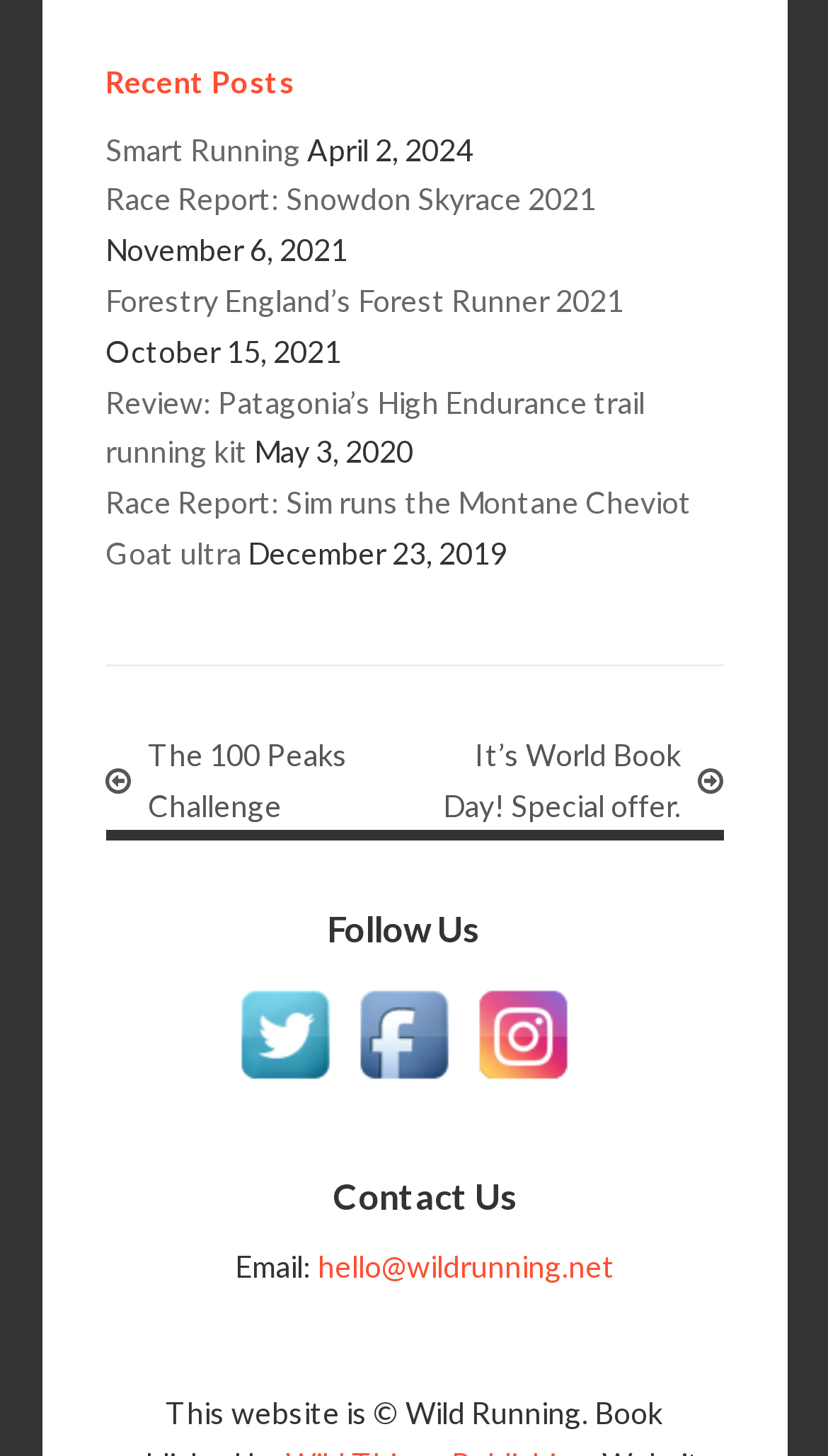Locate the UI element described as follows: "Contact". Return the bounding box coordinates as four float numbers between 0 and 1 in the order [left, top, right, bottom].

None